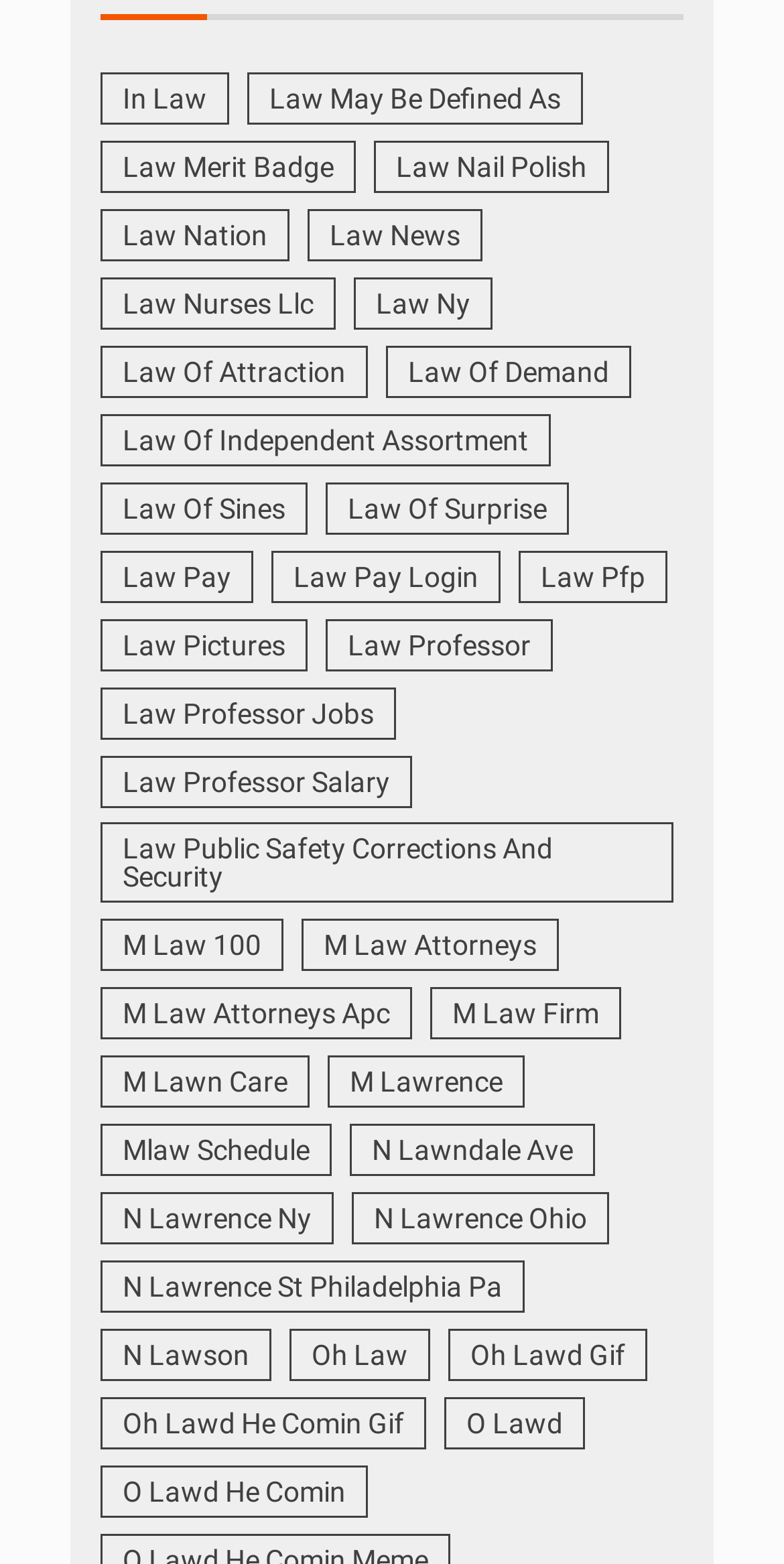Identify the bounding box coordinates for the UI element described as: "Law Pfp".

[0.662, 0.352, 0.851, 0.386]